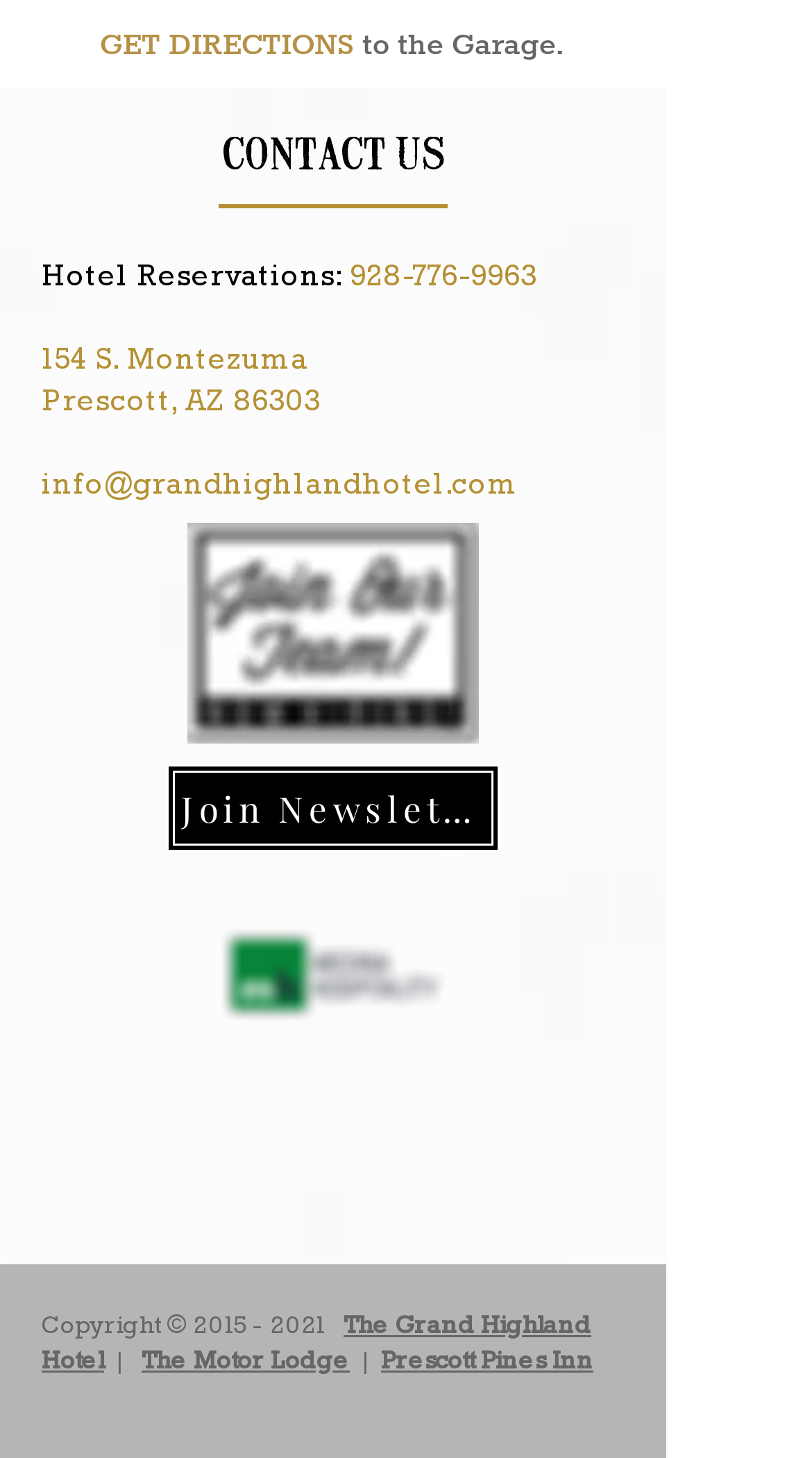What is the email address of the hotel?
Please ensure your answer is as detailed and informative as possible.

I found the hotel's email address by looking at the 'CONTACT US' section, where it is listed as 'info@grandhighlandhotel.com'.